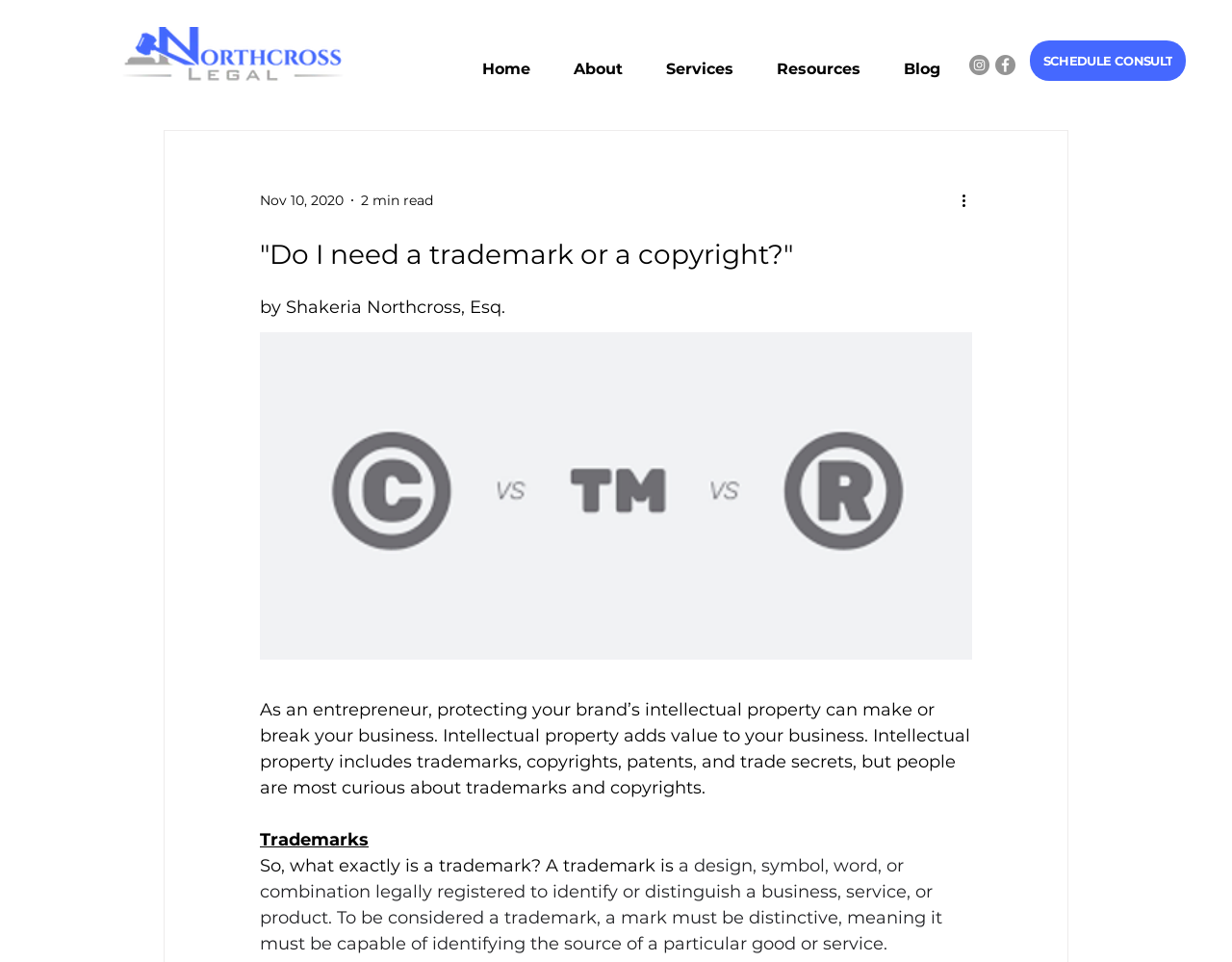Create an in-depth description of the webpage, covering main sections.

The webpage is about entrepreneurship and business law, specifically discussing the difference between trademarks and copyrights. At the top left corner, there is a logo of Northcross, which is an image. Next to the logo, there is a navigation menu with links to "Home", "About", "Services", "Resources", and "Blog". 

On the top right corner, there are social media links to Instagram and Facebook, each represented by an image. Below the navigation menu, there is a call-to-action button "SCHEDULE CONSULT" with a date "Nov 10, 2020" and a reading time "2 min read" next to it. 

The main content of the webpage is an article titled "Do I need a trademark or a copyright?" written by Shakeria Northcross, Esq. The article discusses the importance of intellectual property for entrepreneurs, specifically trademarks and copyrights. The text is divided into sections, with headings "Trademarks" and a brief explanation of what a trademark is.